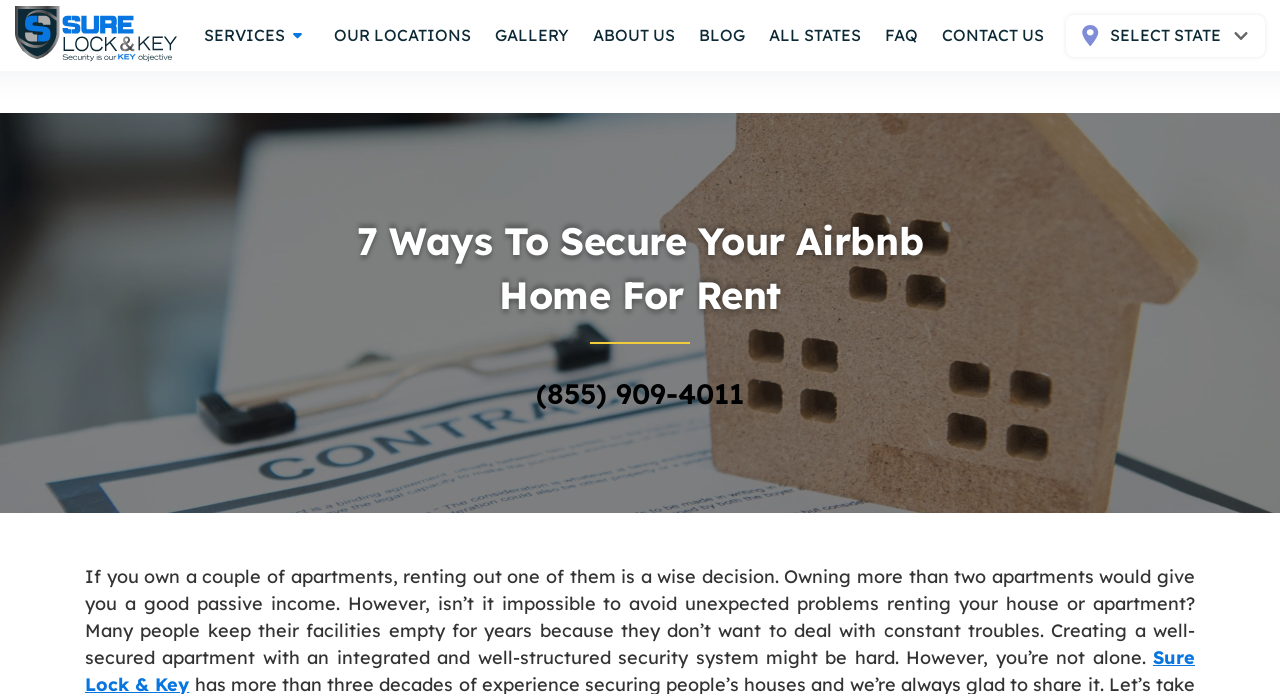Generate a thorough caption detailing the webpage content.

This webpage is about securing an Airbnb home for rent, with a focus on providing the best security tips. At the top left corner, there is a company logo, accompanied by a navigation menu with links to various sections, including "Our Locations", "Gallery", "About Us", "Blog", "All States", "FAQ", and "Contact Us". 

Below the navigation menu, there is a dropdown menu to select a state, with two arrow icons on either side. 

The main content of the webpage is headed by a title "7 Ways To Secure Your Airbnb Home For Rent", which is centered at the top of the page. Below the title, there is a horizontal separator line. 

On the left side of the page, there is a phone number "(855) 909-4011" displayed as a link. 

The main article starts below the phone number, discussing the importance of securing an Airbnb home for rent. The text explains that renting out an apartment can be a wise decision, but it can also come with unexpected problems. It then introduces the idea of creating a well-secured apartment with an integrated security system.